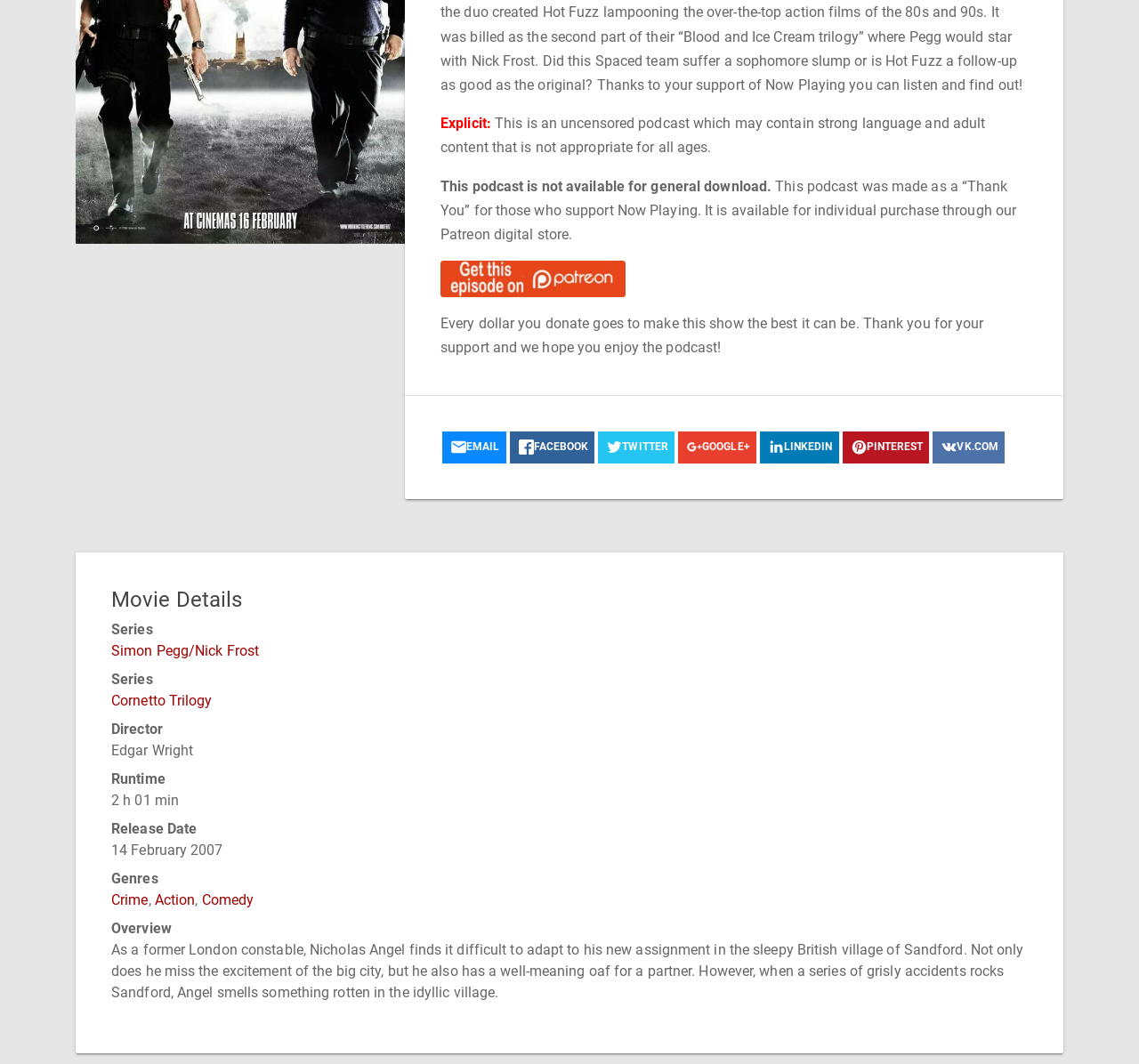Find and provide the bounding box coordinates for the UI element described here: "Search". The coordinates should be given as four float numbers between 0 and 1: [left, top, right, bottom].

None